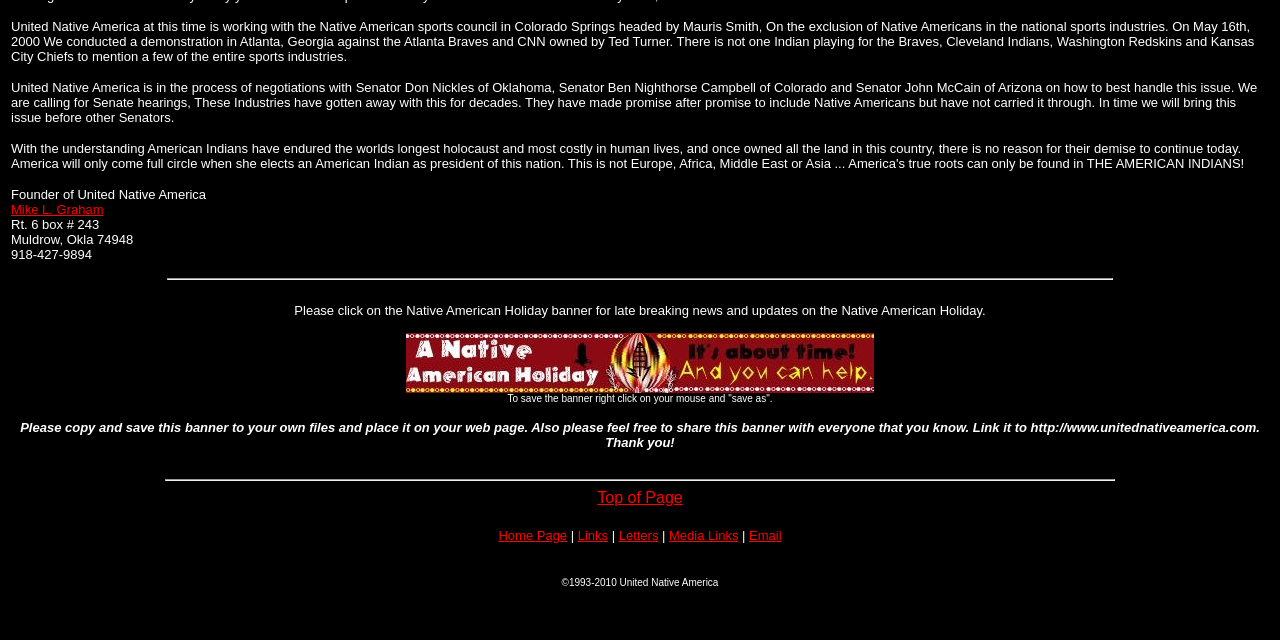Identify the bounding box coordinates for the UI element described as: "alt="Sign the Petition"".

[0.317, 0.595, 0.683, 0.619]